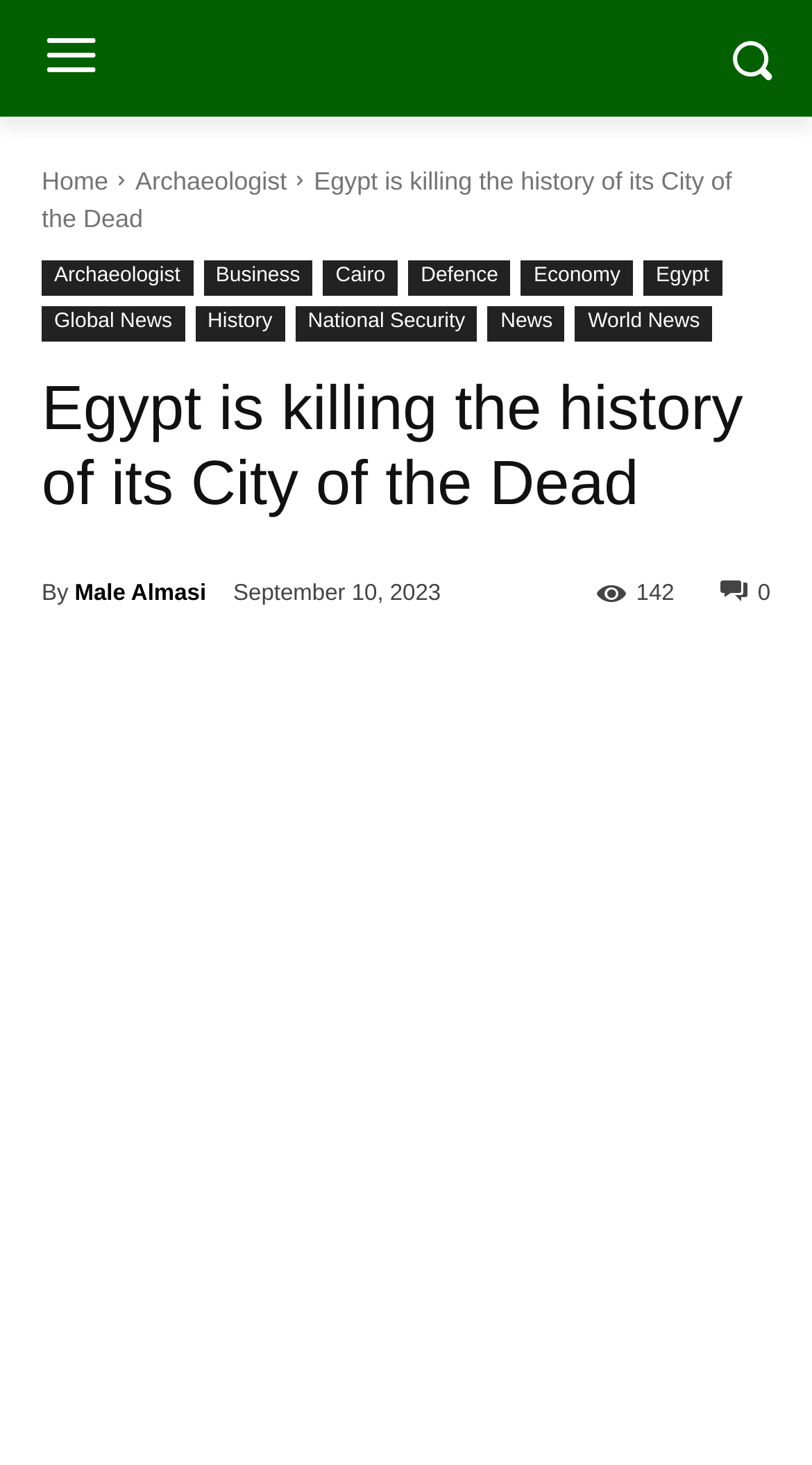What is the date of the article?
Carefully analyze the image and provide a thorough answer to the question.

I found the date of the article next to the time, which is 'September 10, 2023'.